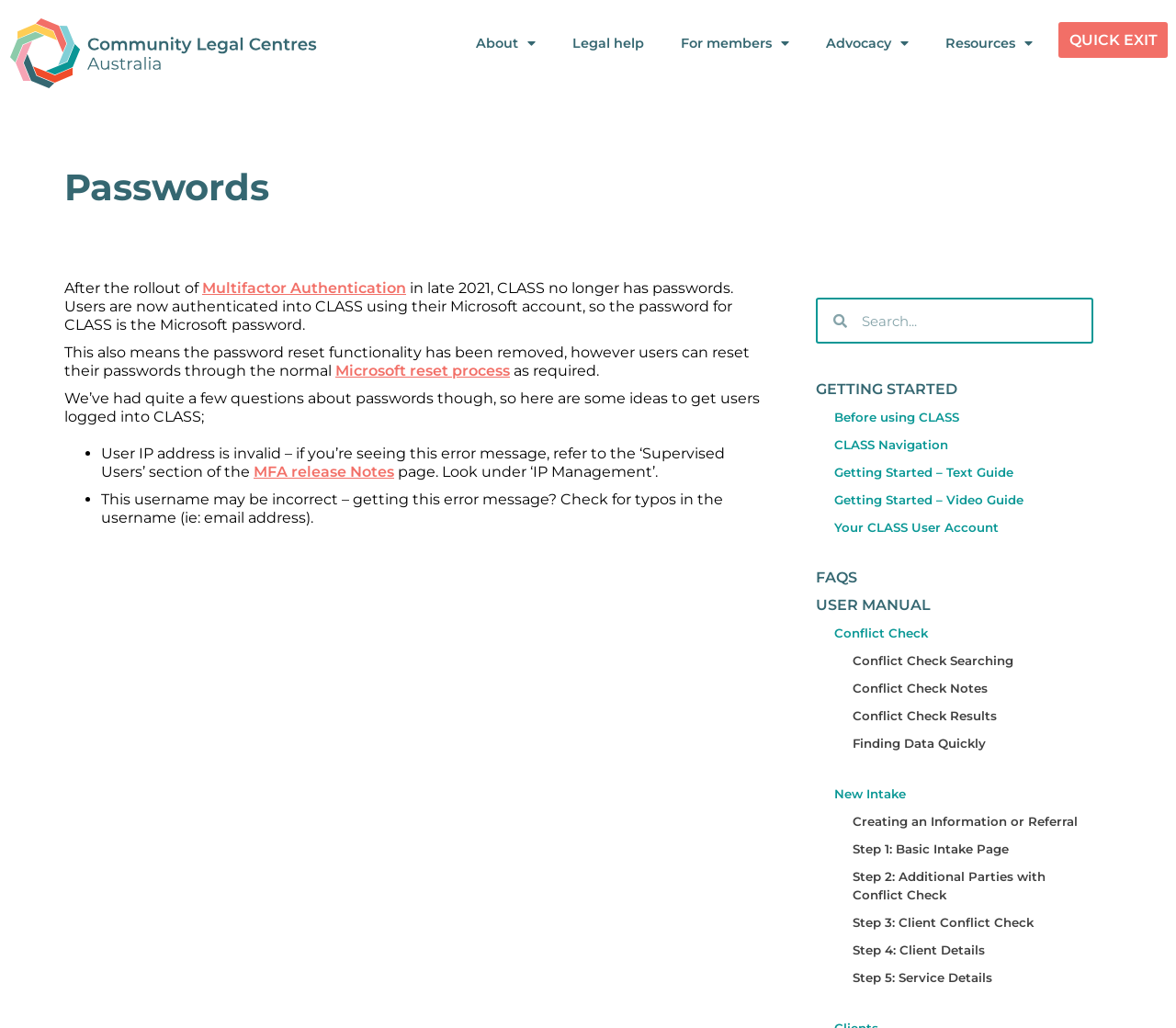Write an elaborate caption that captures the essence of the webpage.

The webpage is about passwords and login information for CLASS, a system used by CLCs Australia. At the top, there is a navigation menu with links to "About", "Legal help", "For members", "Advocacy", and "Resources". On the top right, there is a "QUICK EXIT" button.

Below the navigation menu, there is a heading "Passwords" followed by a paragraph explaining that CLASS no longer uses passwords and instead uses Microsoft accounts for authentication. The paragraph also mentions that the password reset functionality has been removed, but users can reset their passwords through the normal Microsoft reset process.

The page then provides some troubleshooting tips for users having issues logging into CLASS. These tips are presented in a list format, with each item marked by a bullet point or a checkbox. The tips include checking for typos in the username, ensuring the IP address is valid, and referring to the "Supervised Users" section of the MFA release notes.

On the right side of the page, there is a search box with a label "Search". Below the search box, there are several links to guides and resources, including "GETTING STARTED", "CLASS Navigation", "Getting Started – Text Guide", "Getting Started – Video Guide", and "Your CLASS User Account". There are also links to "FAQS" and "USER MANUAL".

Further down the page, there are more links to guides and resources, including "Conflict Check", "Conflict Check Searching", "Conflict Check Notes", "Conflict Check Results", "Finding Data Quickly", "New Intake", and several step-by-step guides for creating an information or referral in CLASS.